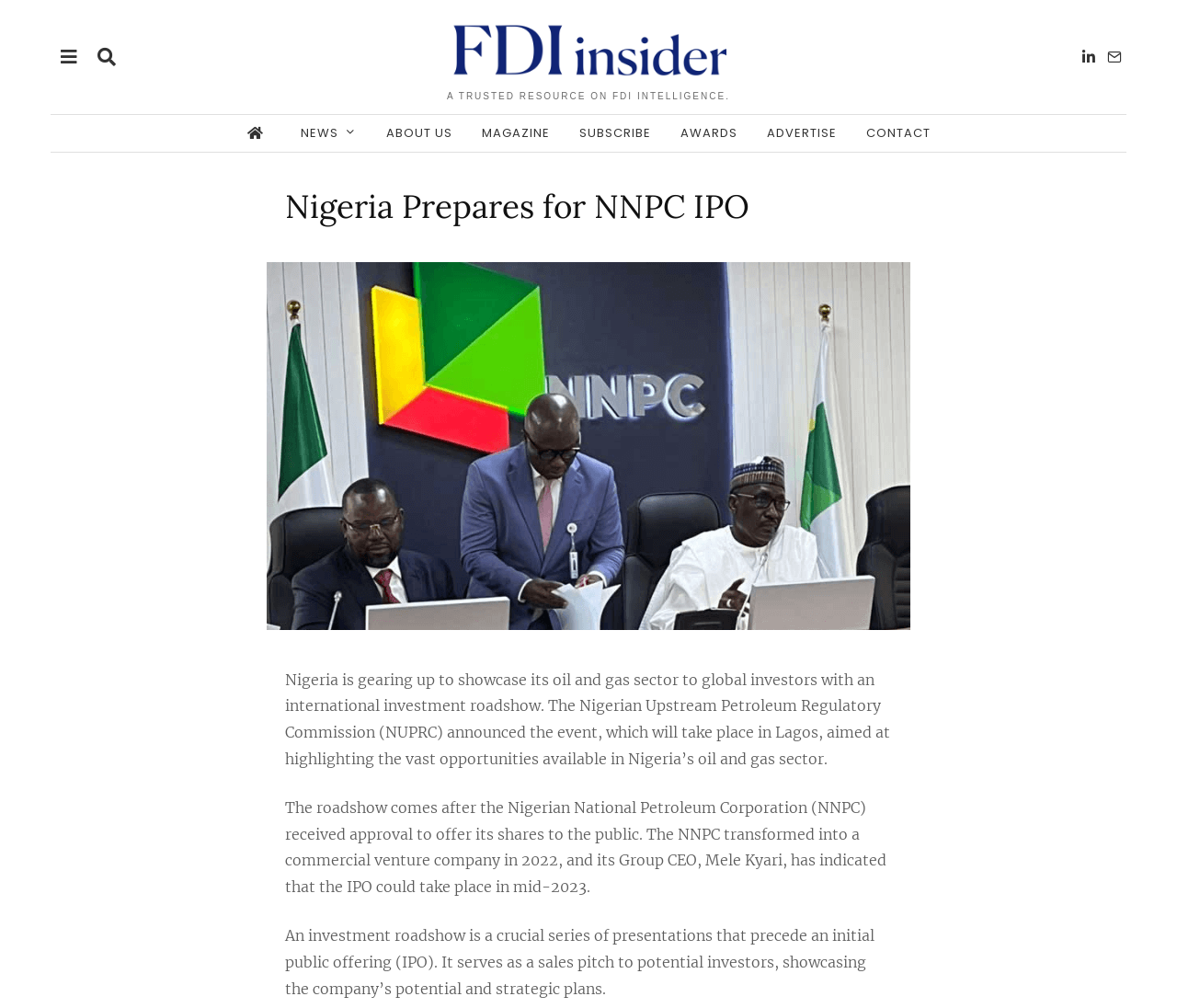Please identify the bounding box coordinates of the clickable element to fulfill the following instruction: "Read about the magazine". The coordinates should be four float numbers between 0 and 1, i.e., [left, top, right, bottom].

[0.398, 0.114, 0.478, 0.151]